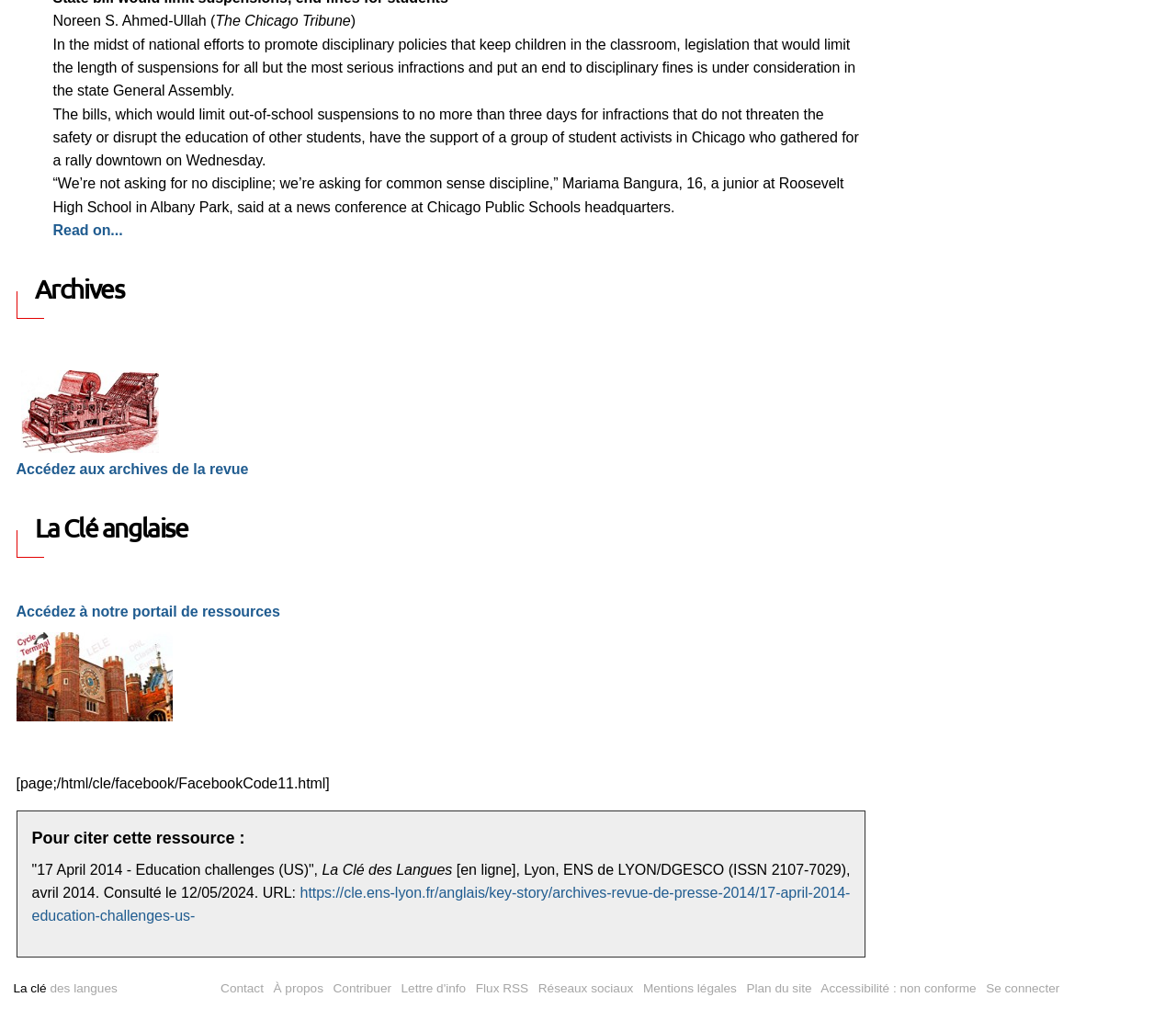Reply to the question with a single word or phrase:
What is the date of the article?

17 April 2014